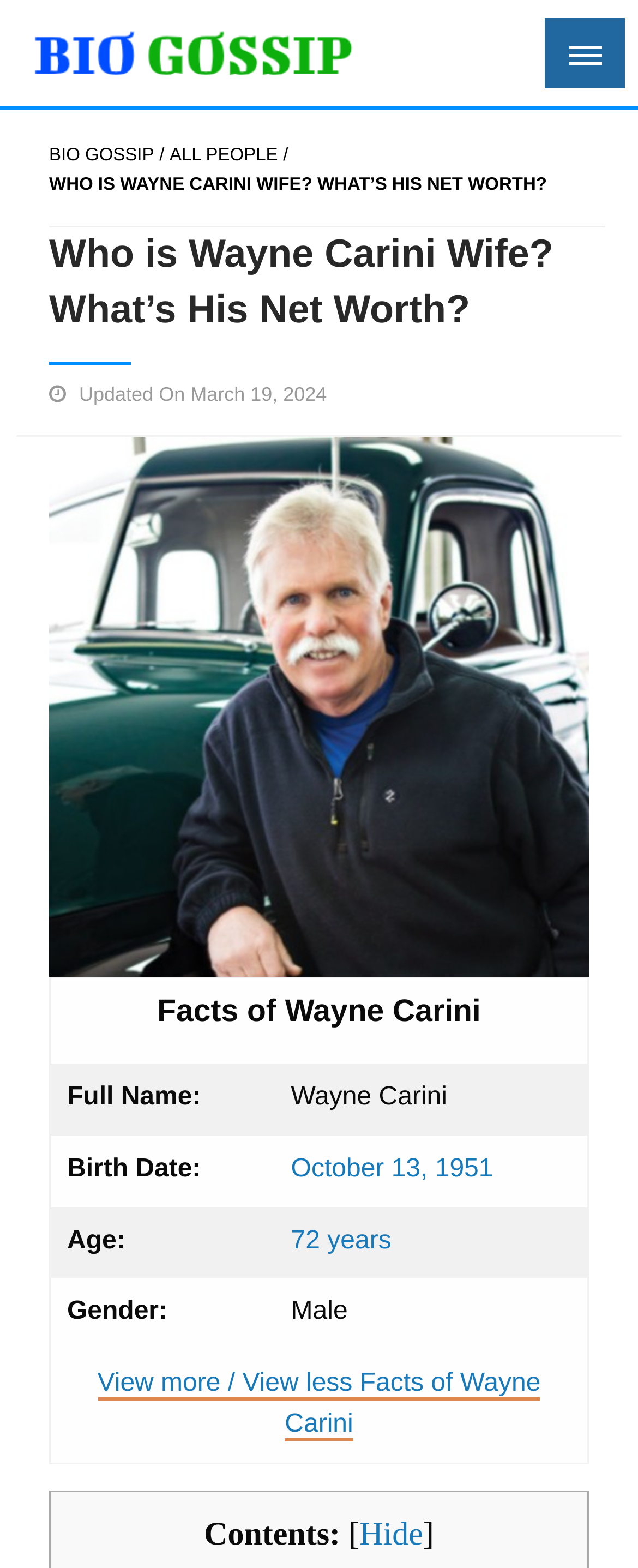Predict the bounding box of the UI element based on this description: "All People".

[0.266, 0.093, 0.436, 0.105]